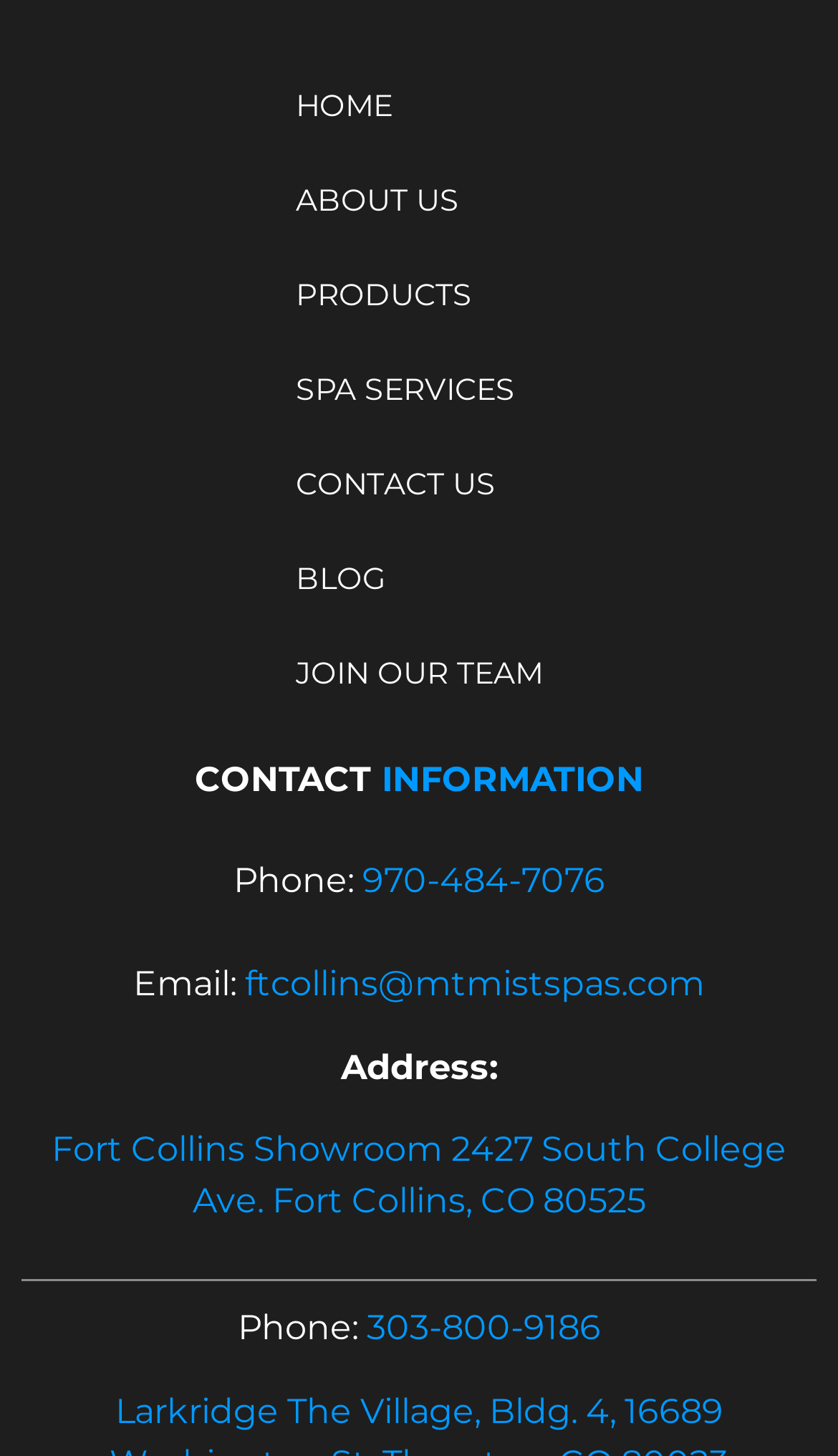What is the address of the Fort Collins Showroom?
Using the image as a reference, deliver a detailed and thorough answer to the question.

I found the address by looking at the 'CONTACT INFORMATION' section, where it lists 'Address:' followed by the address 'Fort Collins Showroom 2427 South College Ave. Fort Collins, CO 80525'.